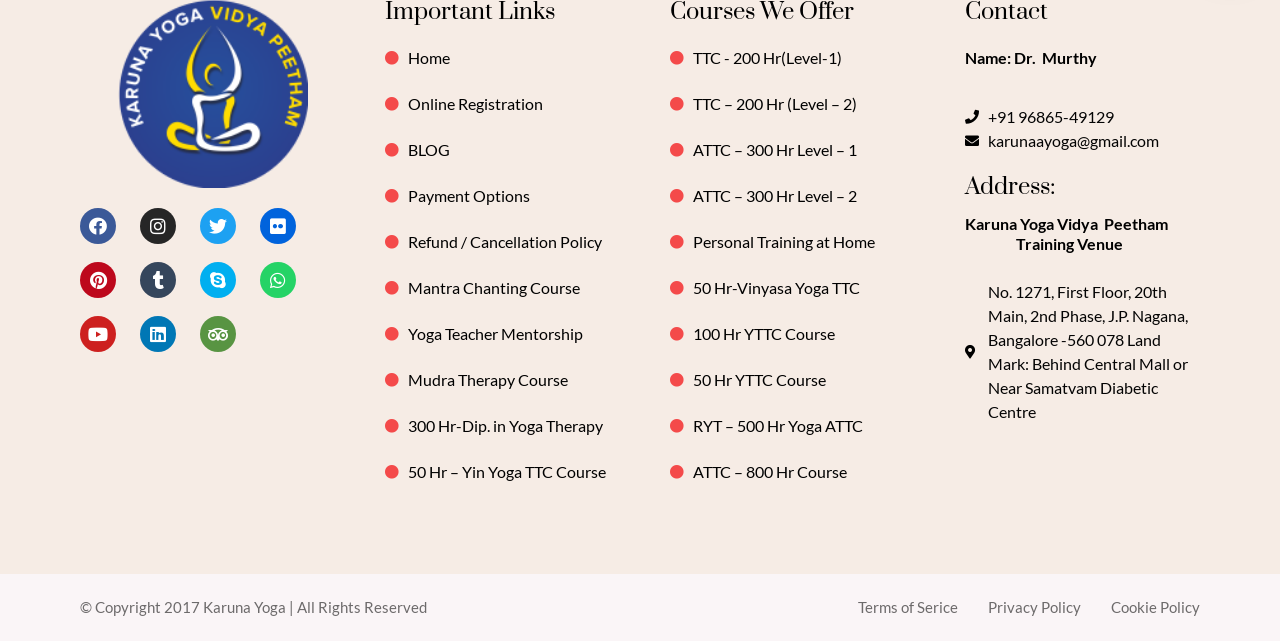What is the phone number of the yoga instructor?
Please describe in detail the information shown in the image to answer the question.

I found the phone number in the link element with ID 325, which is located at the bottom left of the webpage, below the name 'Dr. Murthy'. The phone number is a clickable link, indicating that it is the contact number of the yoga instructor.